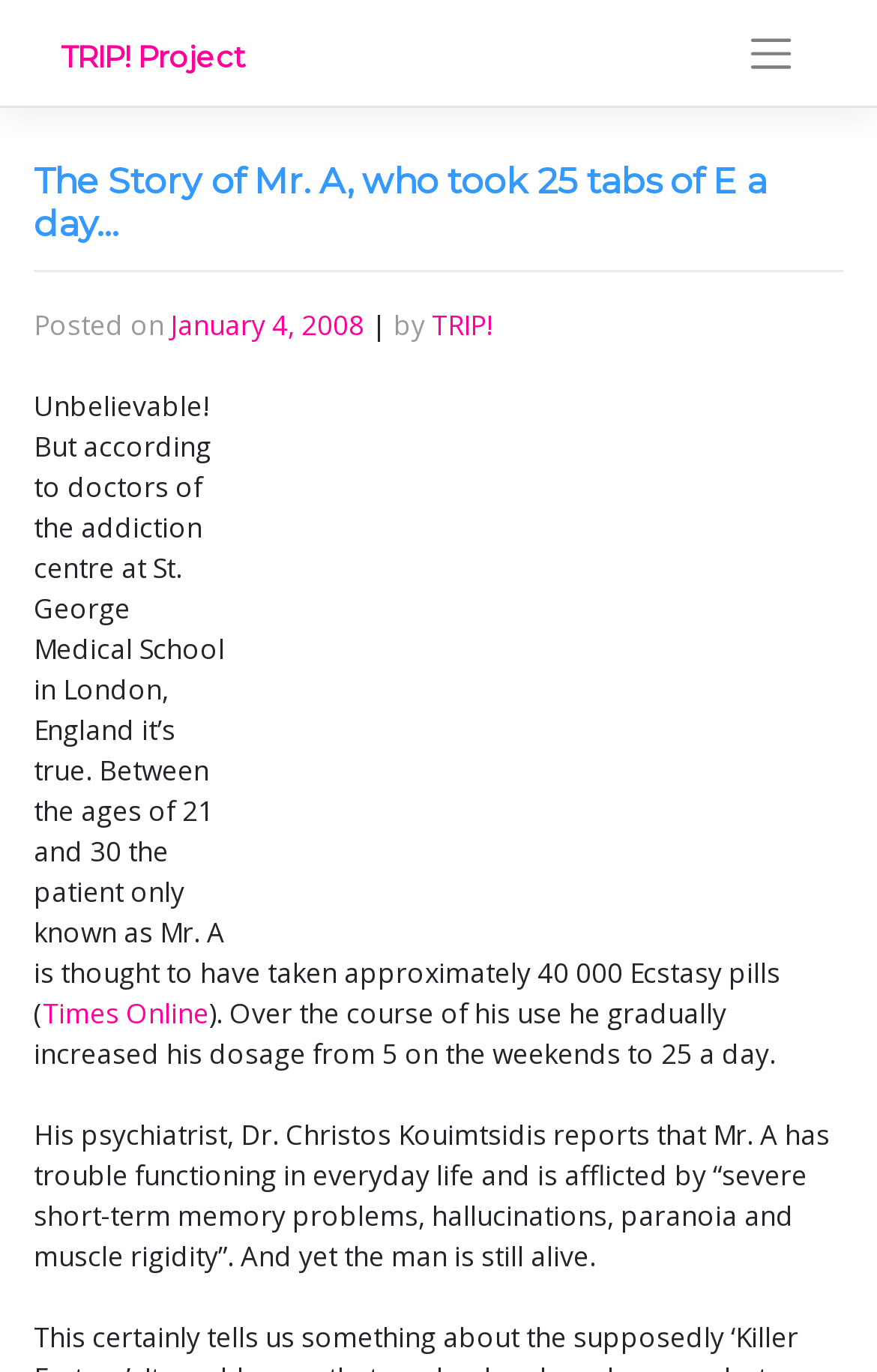Respond concisely with one word or phrase to the following query:
What is the name of the patient mentioned in the article?

Mr. A